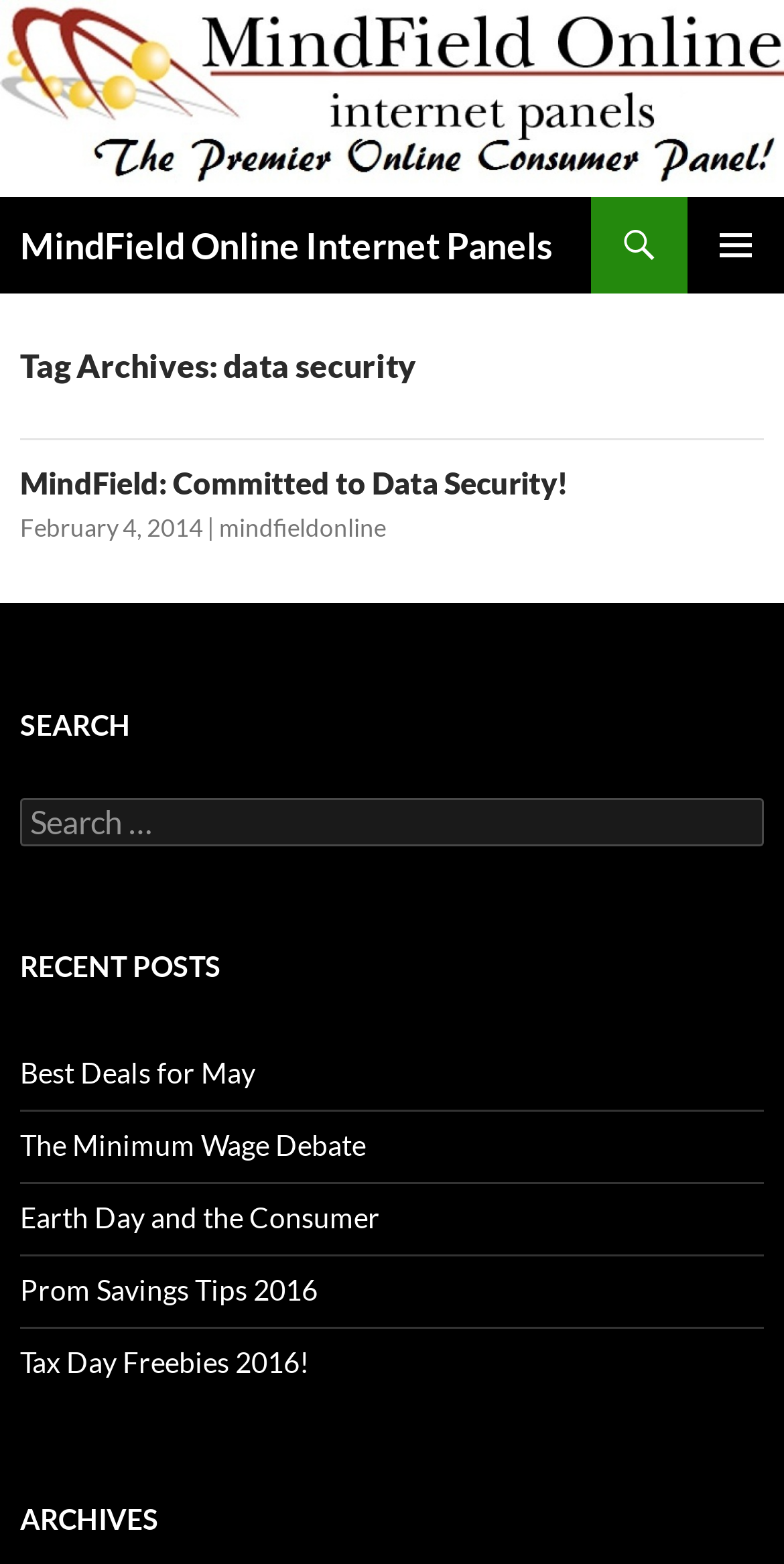Please find the bounding box coordinates for the clickable element needed to perform this instruction: "Go to Dice & Mystics homepage".

None